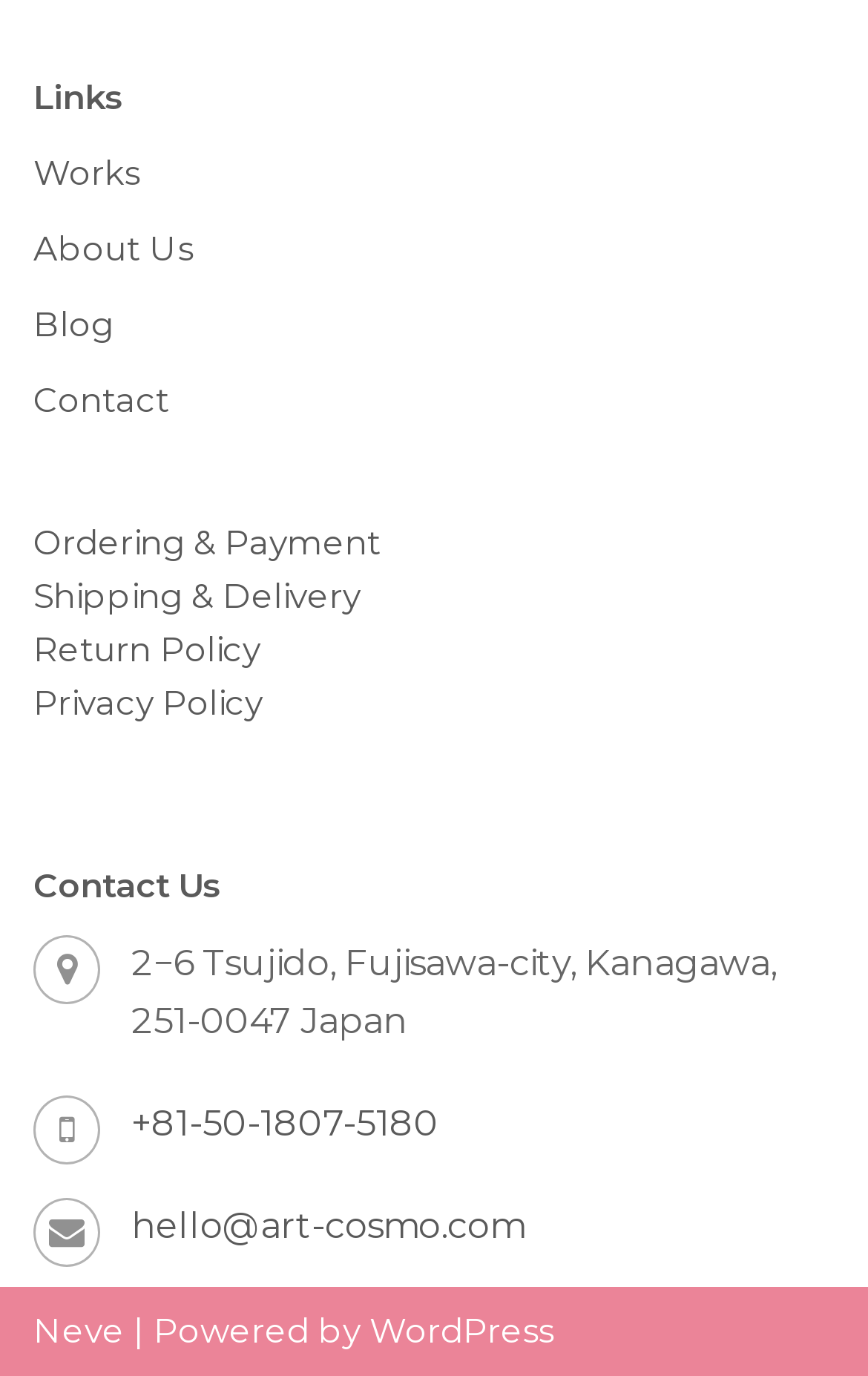Refer to the element description Shipping & Delivery and identify the corresponding bounding box in the screenshot. Format the coordinates as (top-left x, top-left y, bottom-right x, bottom-right y) with values in the range of 0 to 1.

[0.038, 0.418, 0.415, 0.448]